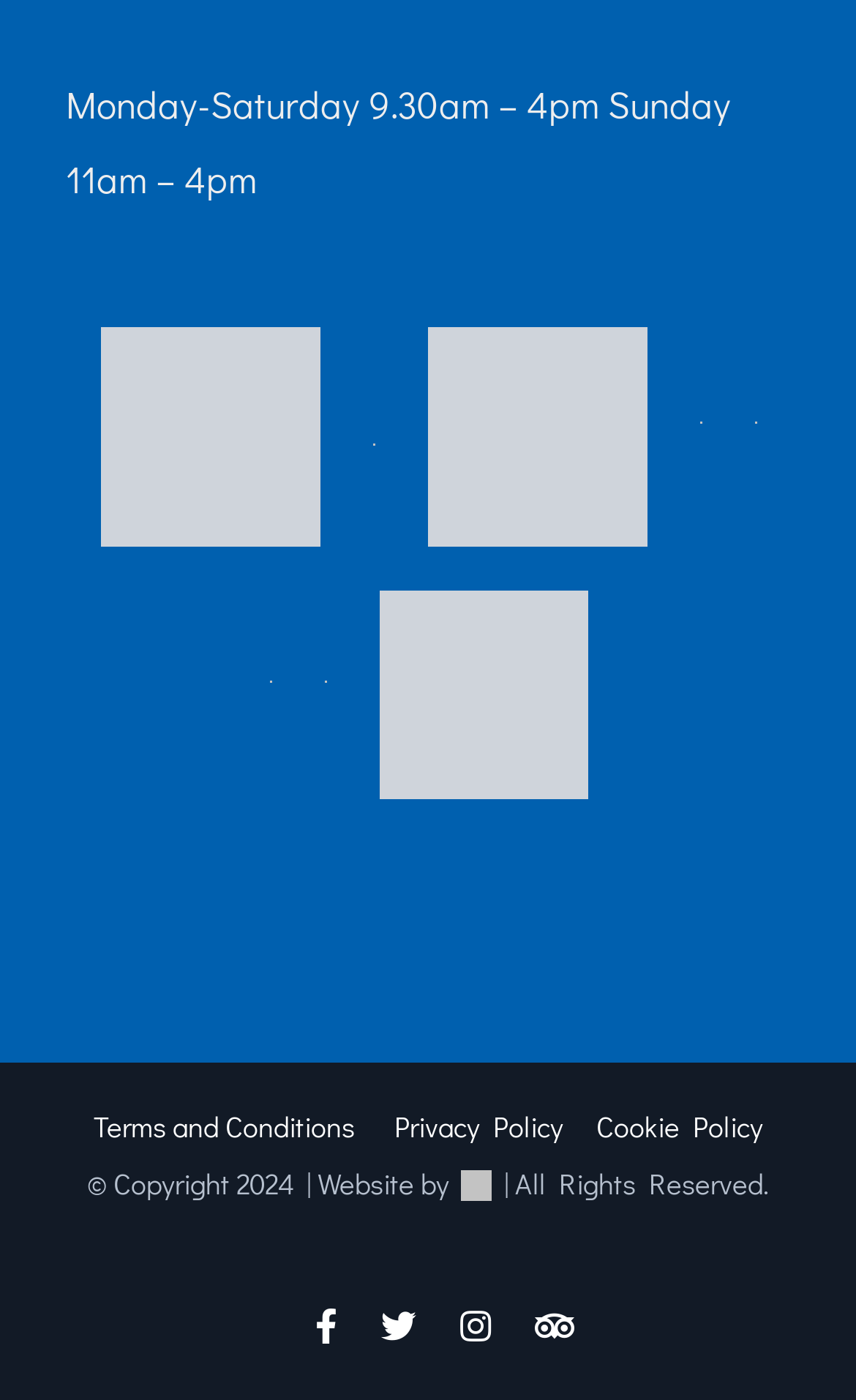Please predict the bounding box coordinates (top-left x, top-left y, bottom-right x, bottom-right y) for the UI element in the screenshot that fits the description: alt="National Open Garden Scheme"

[0.855, 0.301, 0.909, 0.355]